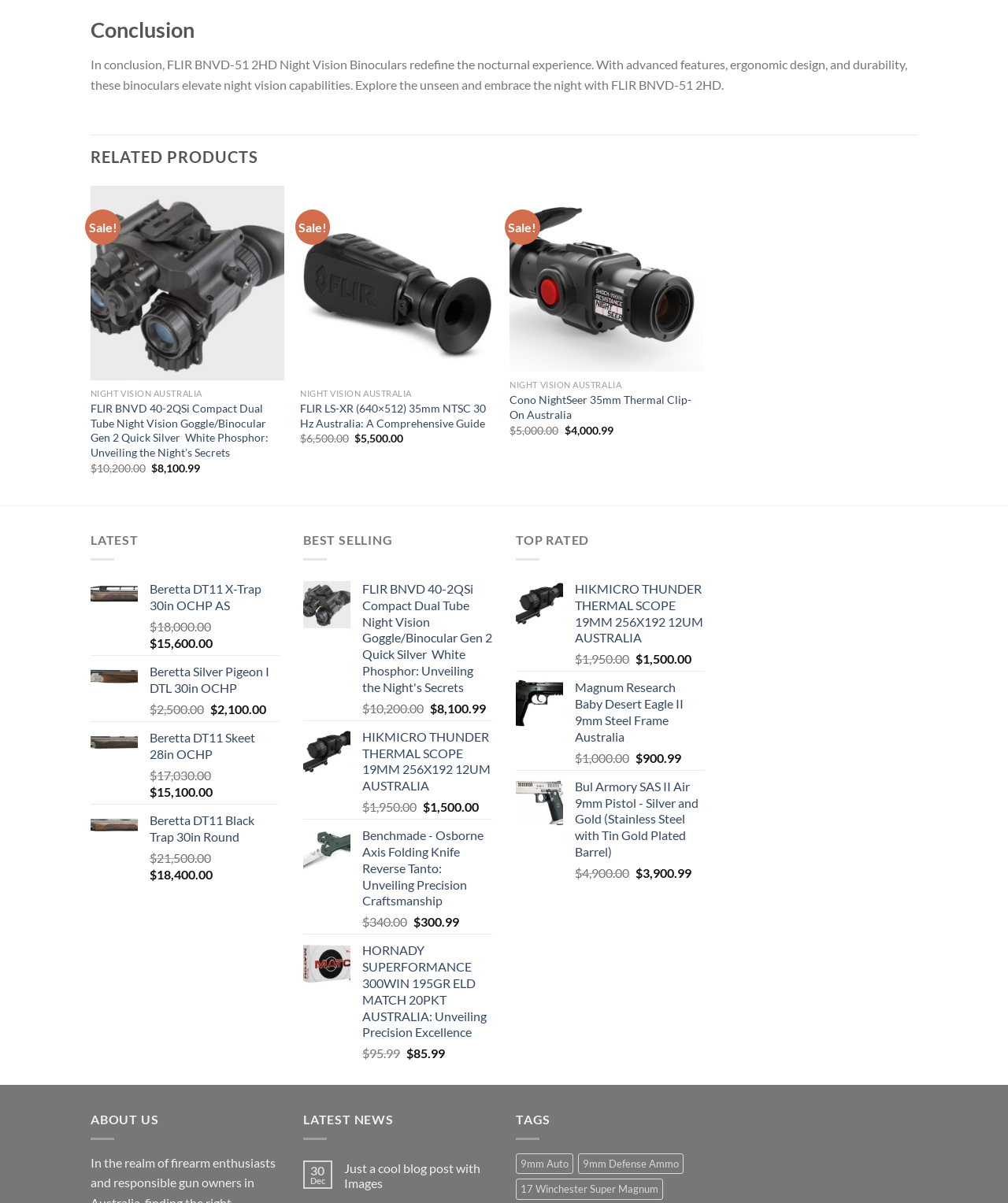Respond with a single word or phrase to the following question:
What is the original price of HIKMICRO THUNDER THERMAL SCOPE 19MM 256X192 12UM AUSTRALIA?

$1,950.00